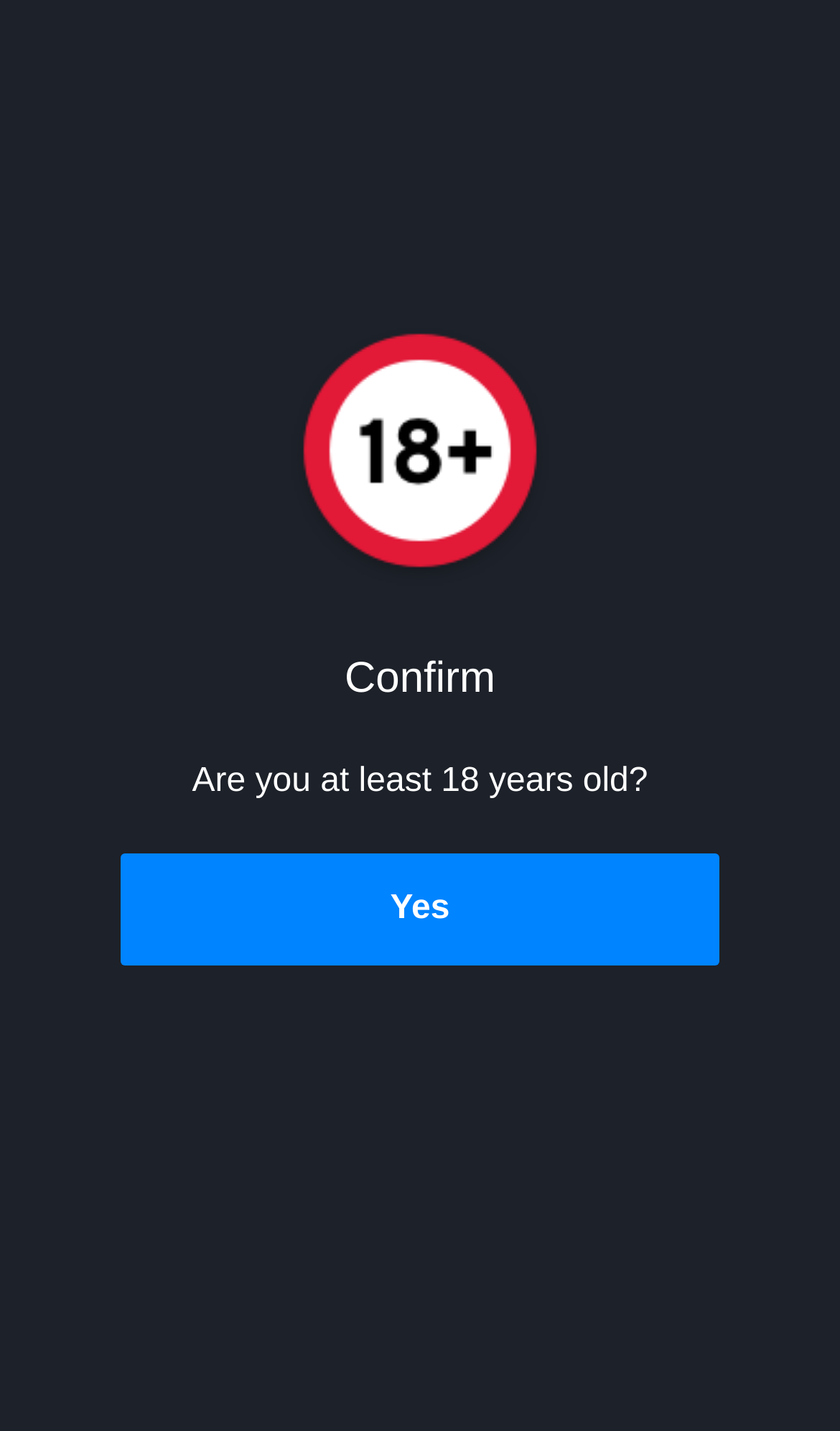Using the details in the image, give a detailed response to the question below:
What is the tone of the webpage?

The language used on the webpage is formal and professional, with a straightforward question and a clear call-to-action, which suggests that the tone of the webpage is formal.